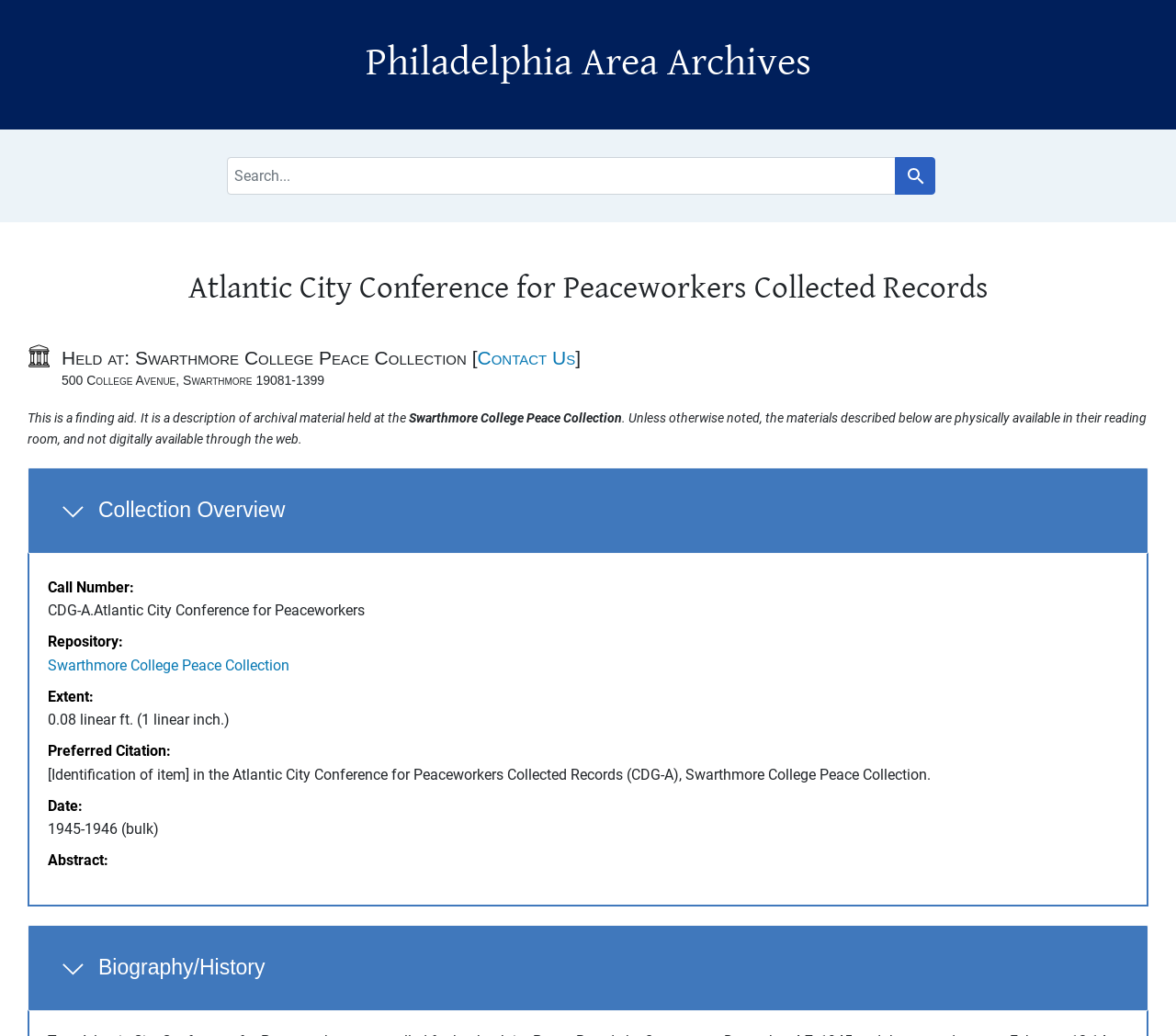Craft a detailed narrative of the webpage's structure and content.

The webpage is about the Atlantic City Conference for Peaceworkers Collected Records, which is archived at the Swarthmore College Peace Collection. At the top of the page, there are two links, "Skip to search" and "Skip to main content", followed by a heading that reads "Philadelphia Area Archives". Below this, there is a navigation section labeled "Search", which contains a search bar and a "Search" button.

The main content of the page is divided into several sections. The first section is headed "Atlantic City Conference for Peaceworkers Collected Records" and provides some general information about the collection, including its location and a brief description. Below this, there is a section labeled "Notifications" and a heading that reads "Held at: Swarthmore College Peace Collection", followed by a link to "Contact Us" and the address of the college.

The next section is headed "Overview and metadata sections" and contains several subheadings, including "Collection Overview", "Biography/History", and others. The "Collection Overview" section is expanded by default and contains a list of metadata about the collection, including its call number, repository, extent, and preferred citation. Each piece of metadata is labeled and followed by a brief description.

The "Biography/History" section is also expanded by default and contains a brief description of the collection's history. There are no images on the page, but there are several links to other pages, including the "Philadelphia Area Archives" and "Swarthmore College Peace Collection" pages. Overall, the page is a detailed description of the Atlantic City Conference for Peaceworkers Collected Records and provides information about its contents and history.